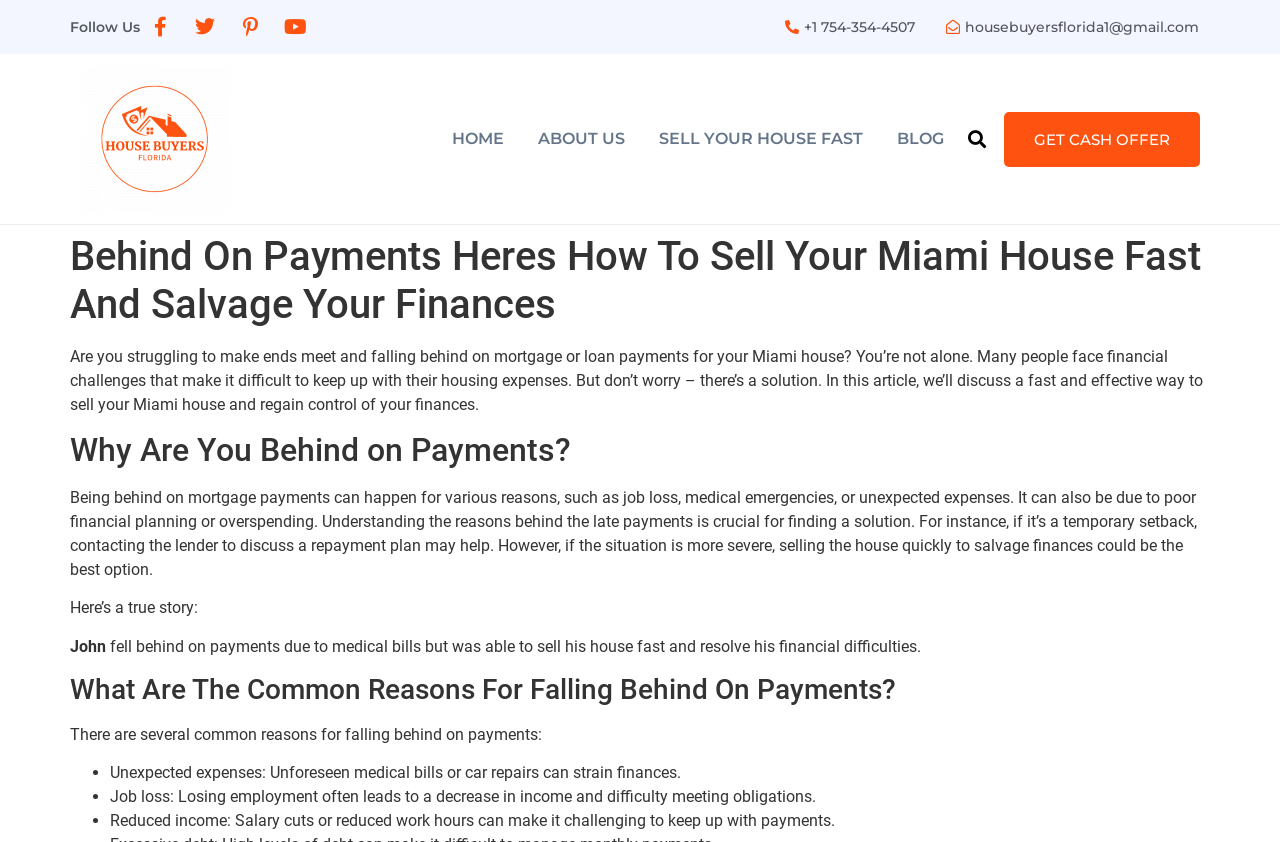Can you find the bounding box coordinates of the area I should click to execute the following instruction: "Follow us on Facebook"?

[0.109, 0.008, 0.141, 0.056]